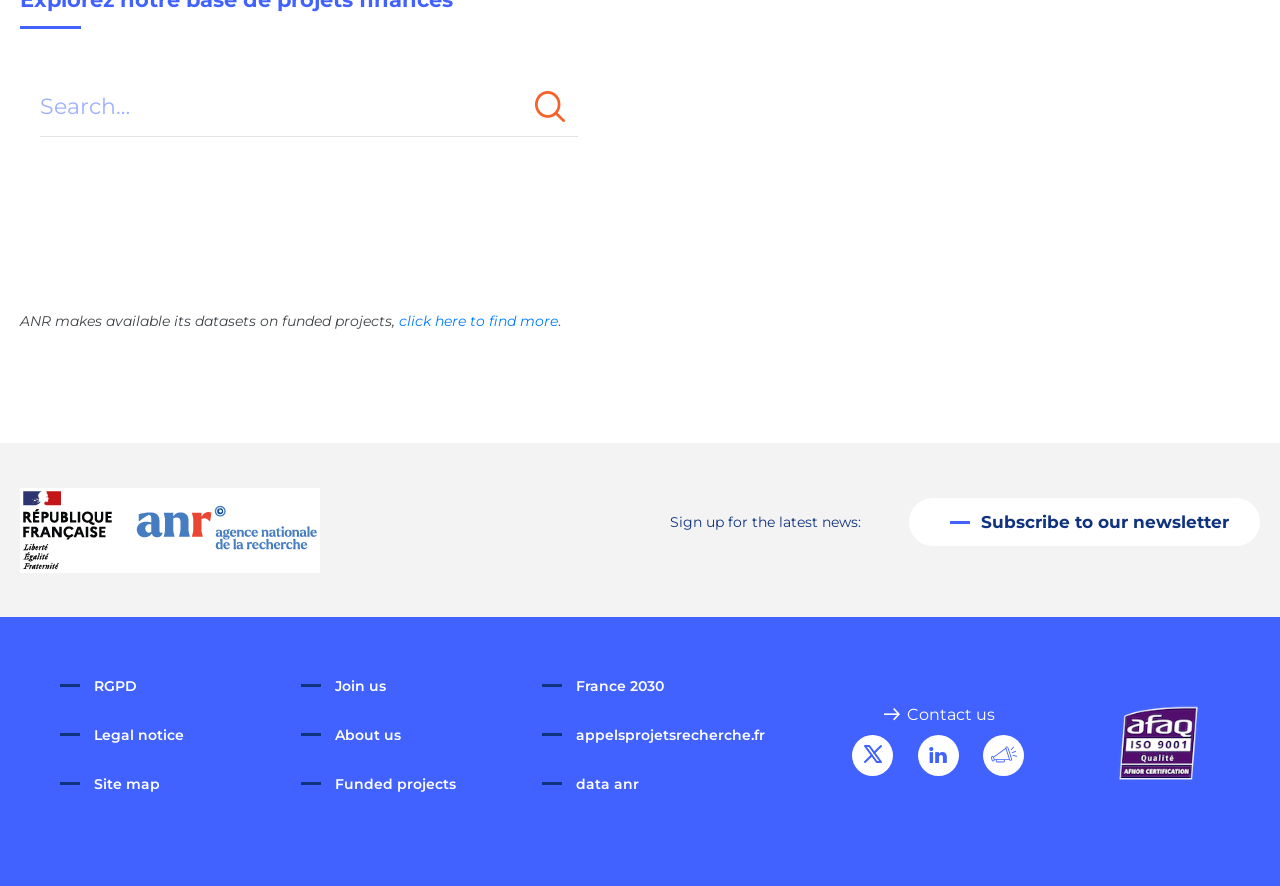Can you pinpoint the bounding box coordinates for the clickable element required for this instruction: "Search for a project"? The coordinates should be four float numbers between 0 and 1, i.e., [left, top, right, bottom].

[0.031, 0.089, 0.452, 0.153]